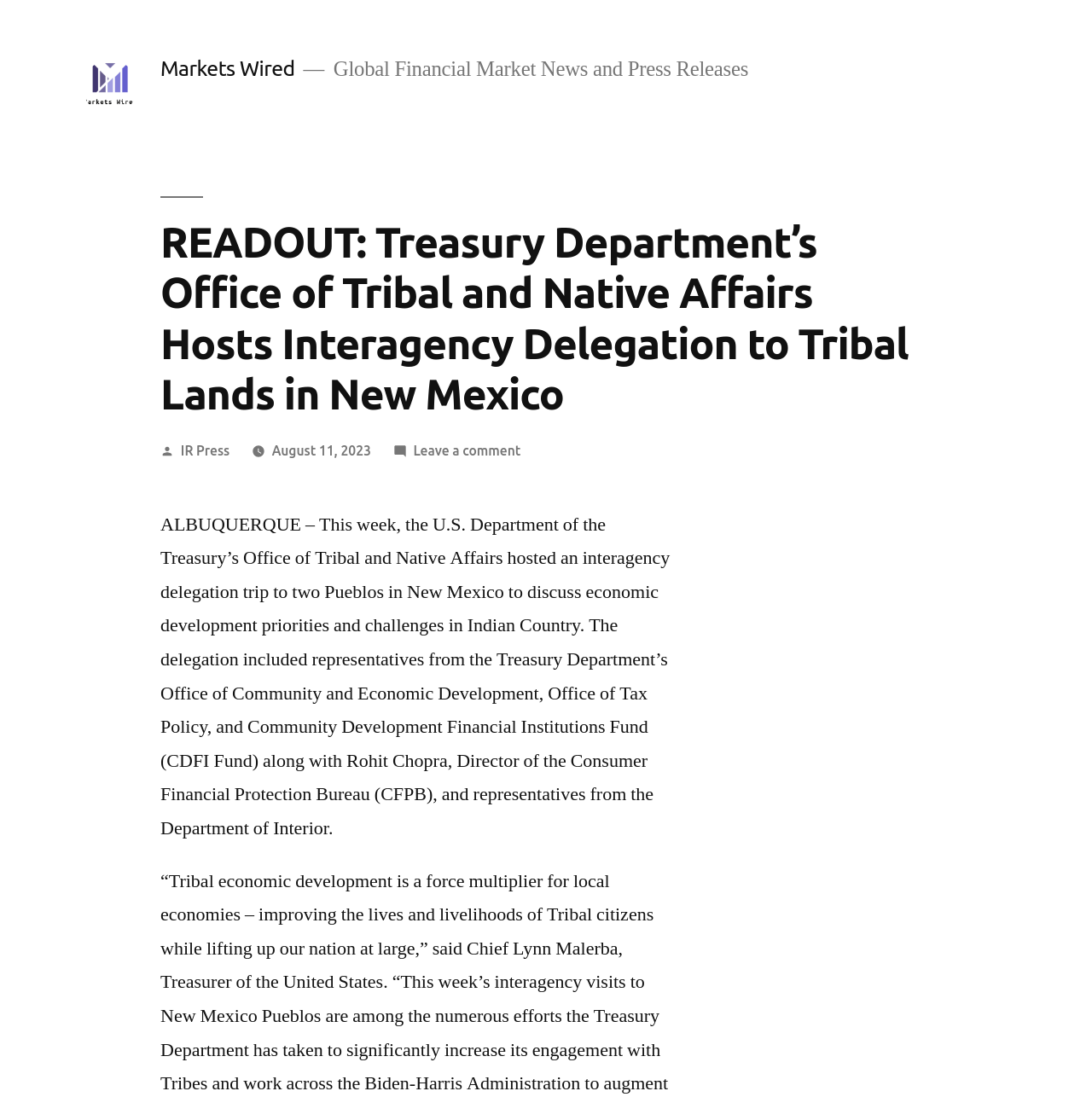Is the webpage about a financial market news?
Answer the question with just one word or phrase using the image.

yes